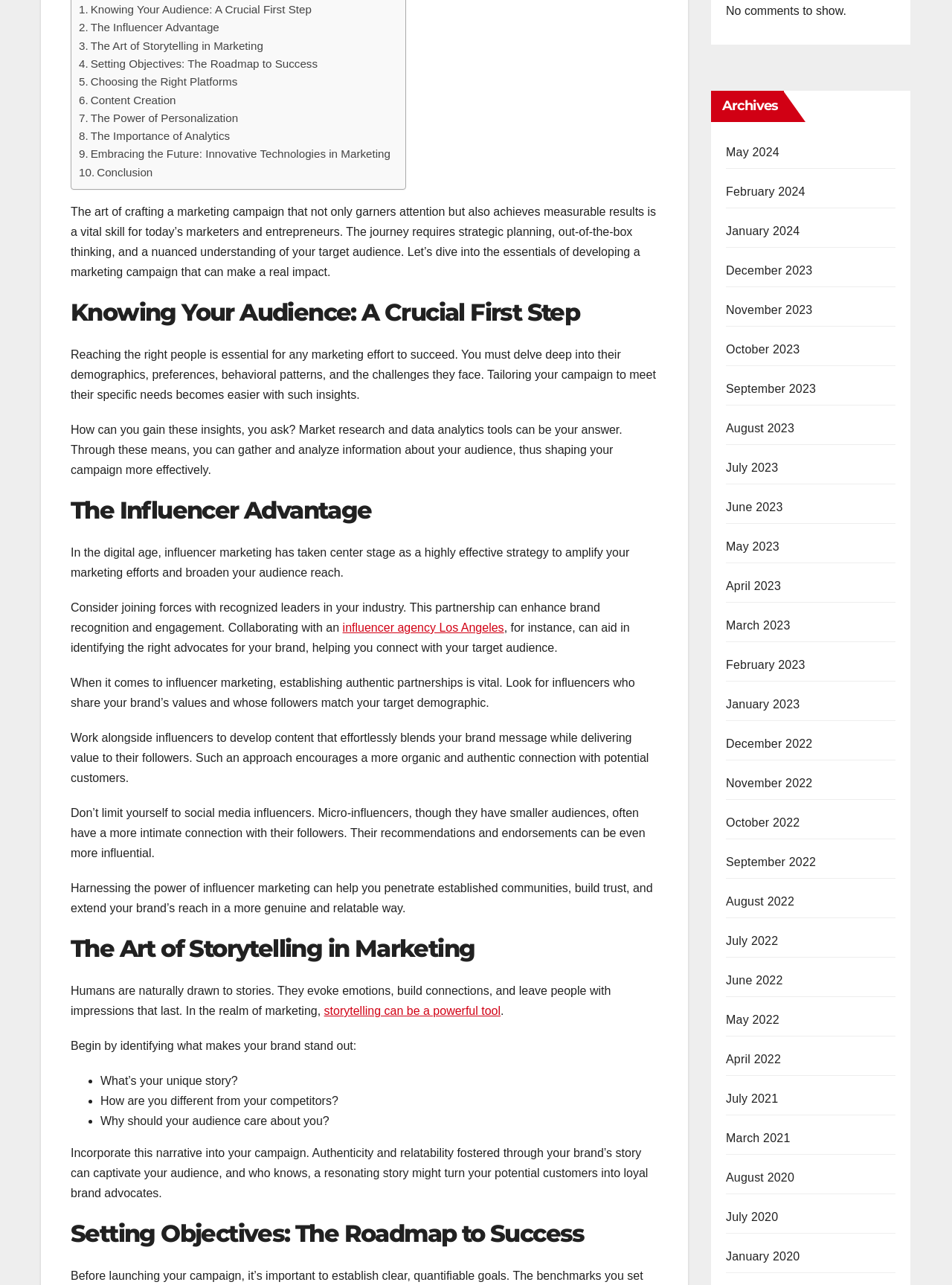Determine the bounding box coordinates of the section to be clicked to follow the instruction: "Follow the link to 'influencer agency Los Angeles'". The coordinates should be given as four float numbers between 0 and 1, formatted as [left, top, right, bottom].

[0.36, 0.484, 0.529, 0.493]